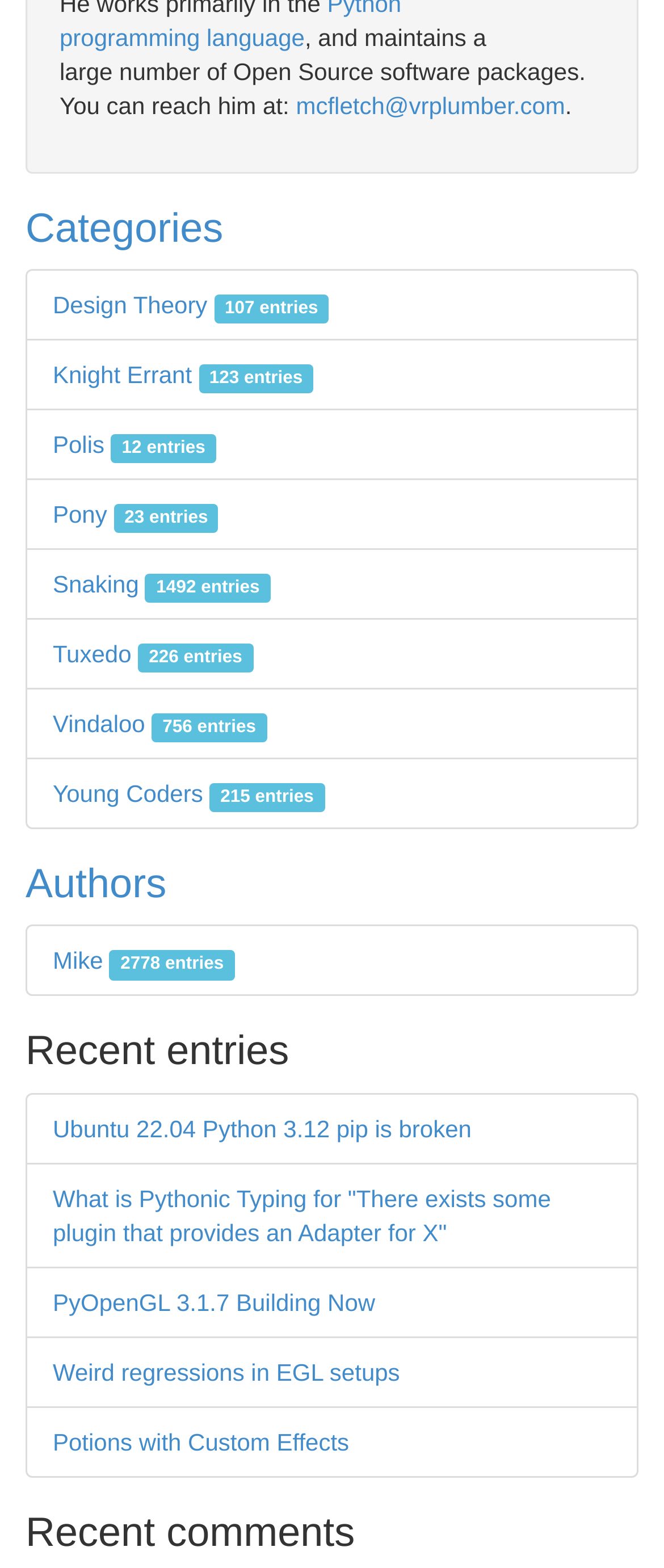How many categories are listed?
Based on the image, please offer an in-depth response to the question.

The categories are listed under the 'Categories' heading, and there are 7 links listed: 'Design Theory', 'Knight Errant', 'Polis', 'Pony', 'Snaking', 'Tuxedo', and 'Vindaloo'.